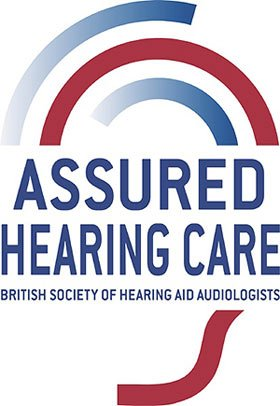Answer the question below in one word or phrase:
What is emphasized by the bold font?

Organization's name